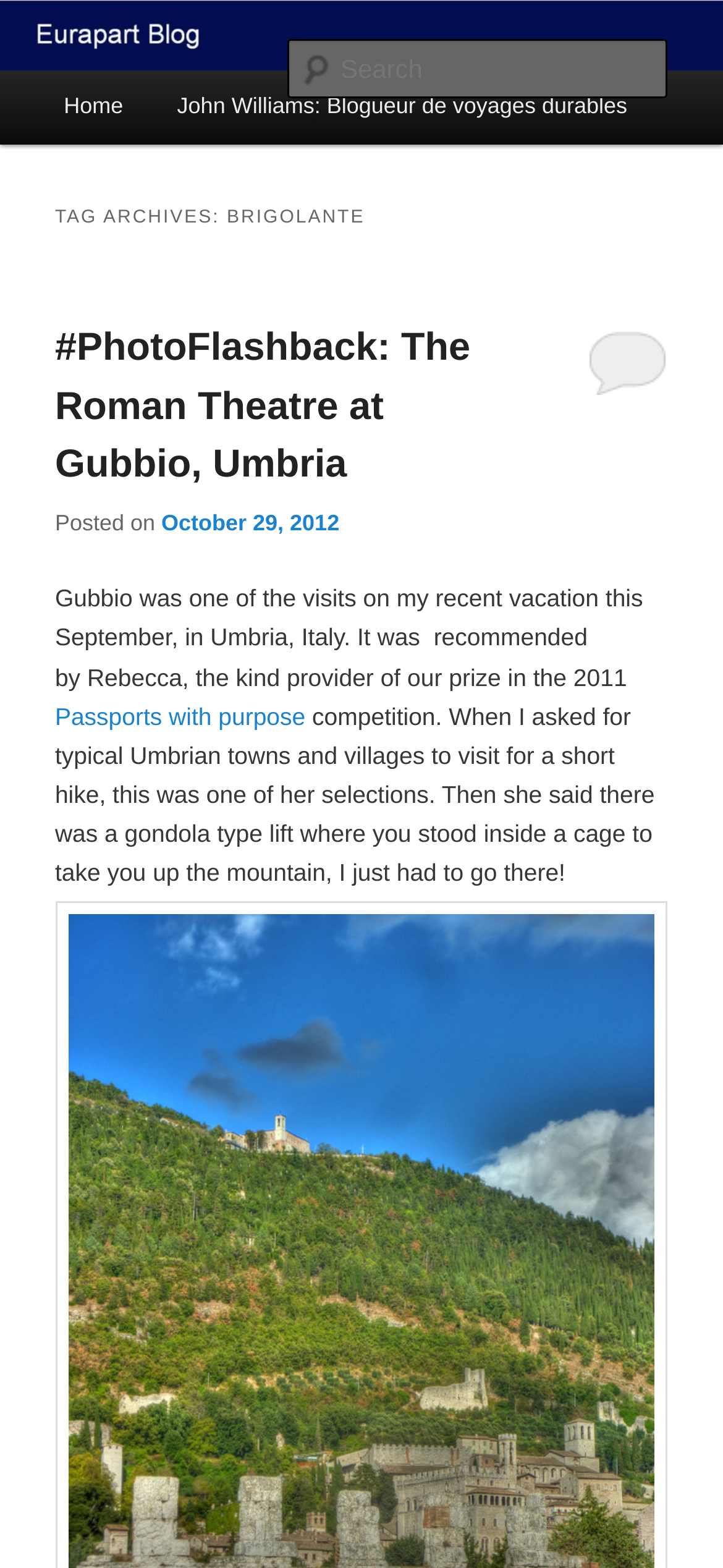What is the date of the first article?
Deliver a detailed and extensive answer to the question.

The date of the first article can be found in the link element with the text 'October 29, 2012' which is located below the title of the first article.